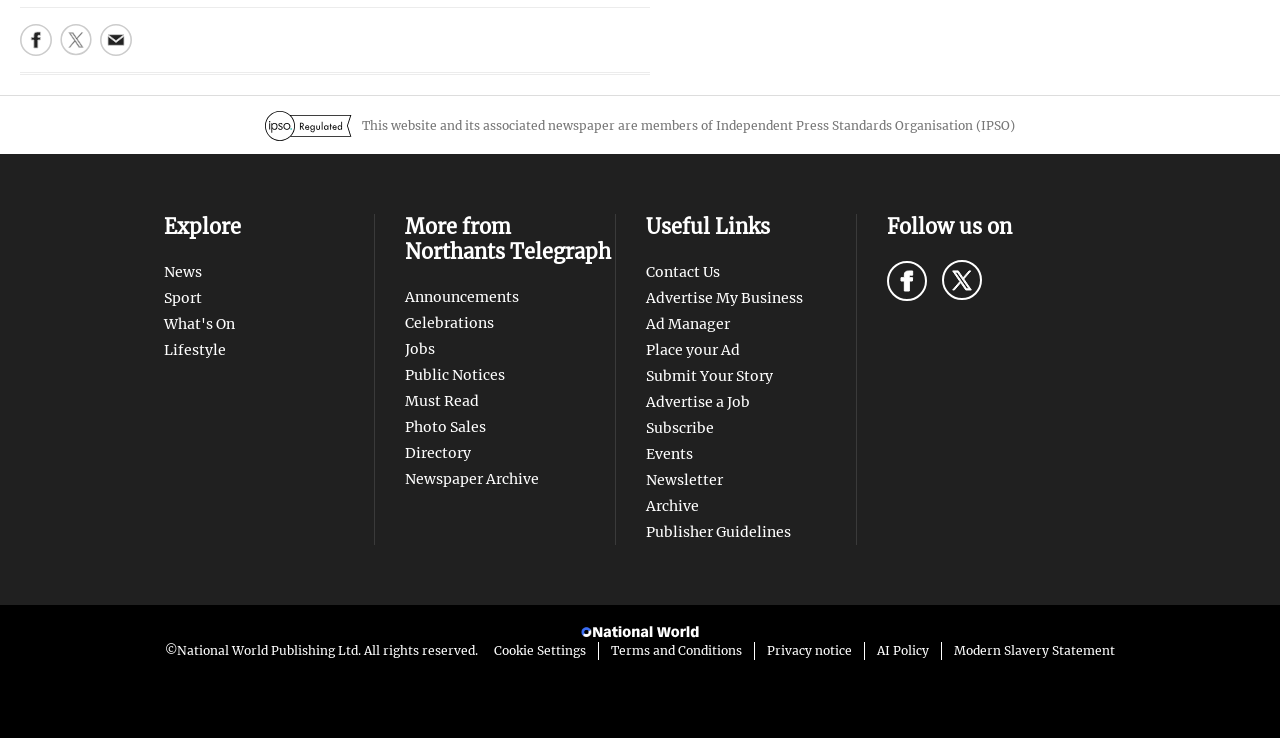How many social media platforms can you share the article to?
Based on the image, give a concise answer in the form of a single word or short phrase.

3